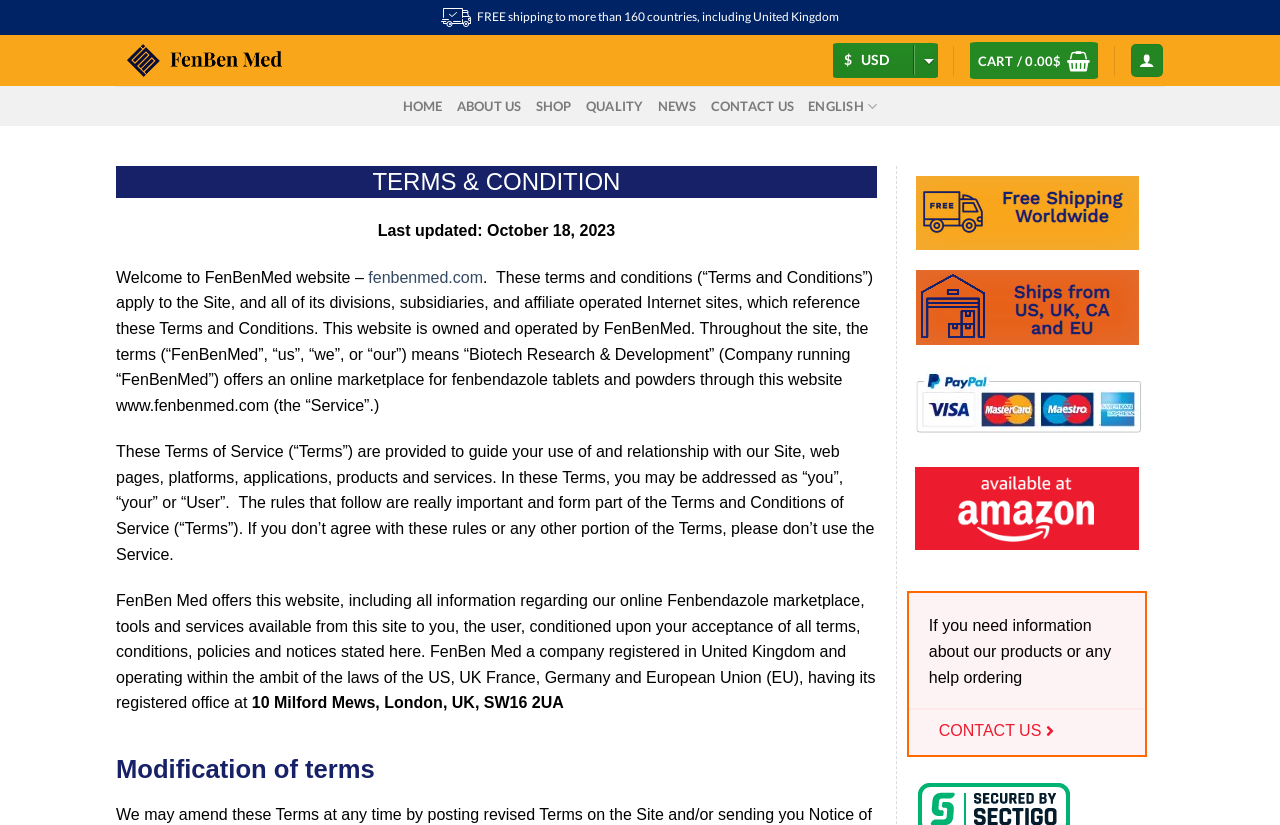Please answer the following question as detailed as possible based on the image: 
What is the name of the website?

The name of the website can be found in the top-left corner of the webpage, where it says 'FenBen' in a link element.